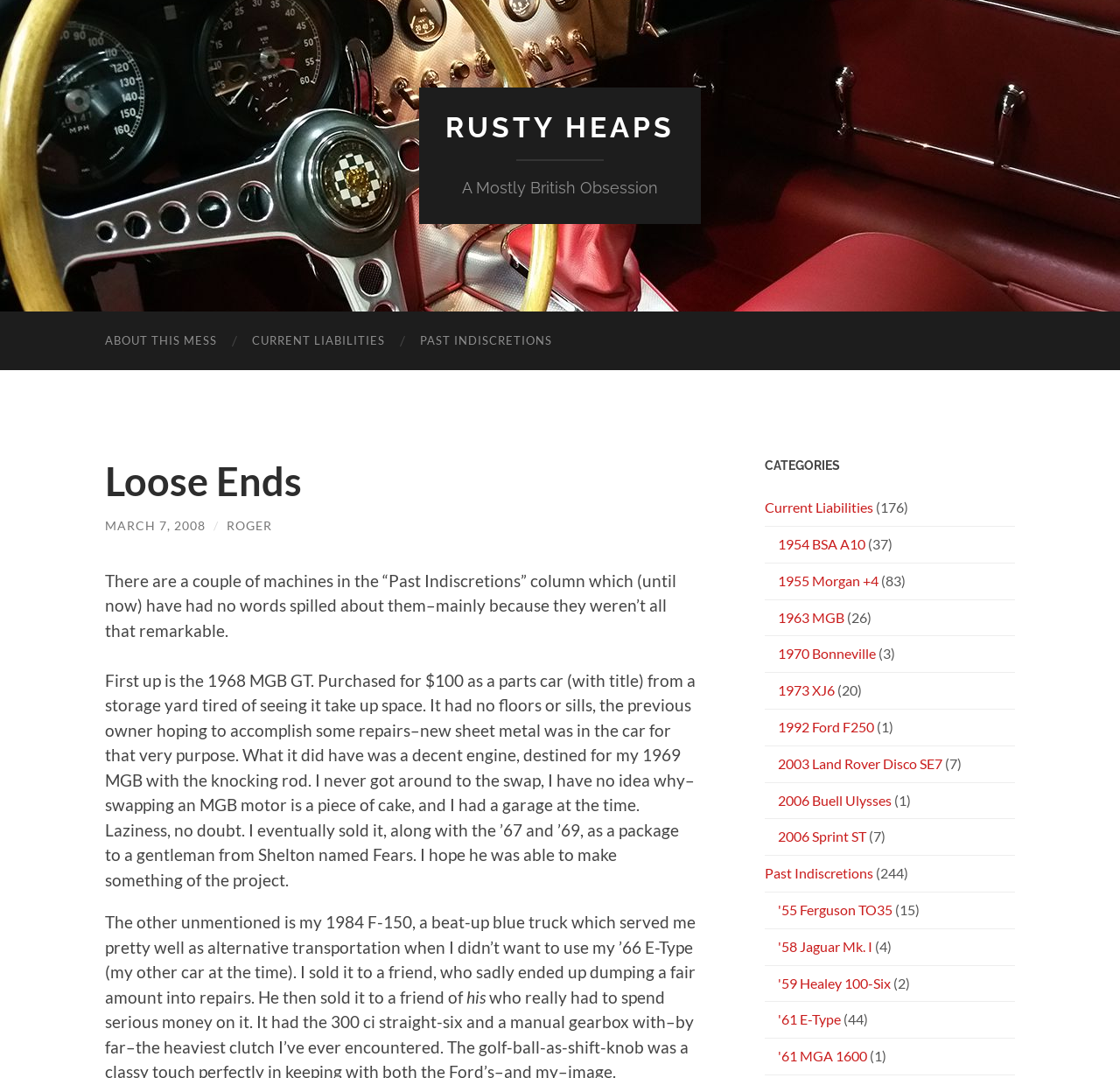Find the bounding box coordinates for the UI element that matches this description: "Past Indiscretions".

[0.359, 0.289, 0.509, 0.343]